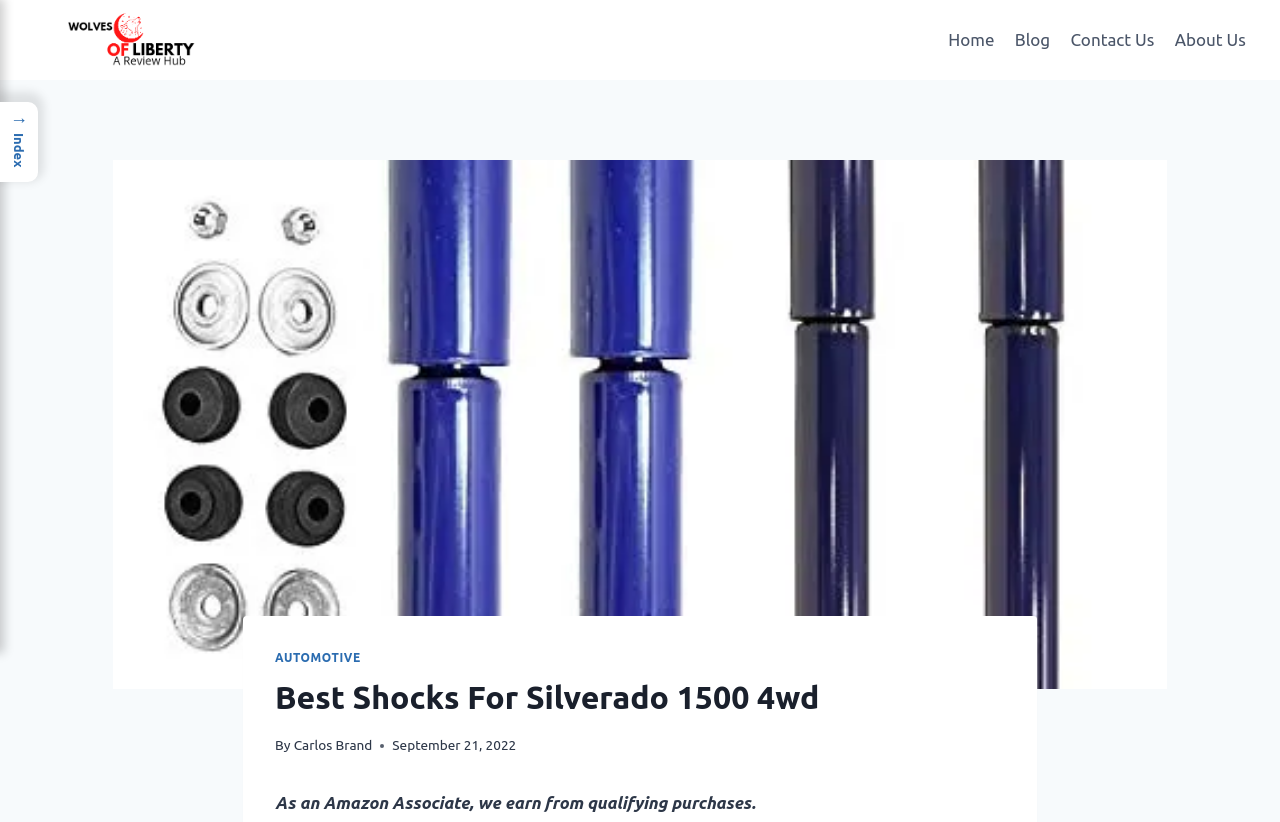Explain the webpage in detail.

The webpage is a review hub focused on the best shocks for Silverado 1500 4WD. At the top left, there is a logo of "Wolves of Liberty - A Review Hub" which is also a link. Below the logo, there is a primary navigation menu with four links: "Home", "Blog", "Contact Us", and "About Us". 

On the left side of the page, there is a large image of "Front & Rear Shock Absorbers Monroe Matic Plus For Chevrolet Silverado 1500 4WD" which takes up most of the vertical space. Above the image, there is a header section with a link to "AUTOMOTIVE" and a heading that reads "Best Shocks For Silverado 1500 4wd". Below the heading, there is a byline that reads "By Carlos Brand" and a timestamp of "September 21, 2022". 

At the bottom left of the image, there is a disclaimer text that reads "As an Amazon Associate, we earn from qualifying purchases." On the top left corner of the page, there is a small link that reads "→ Index".